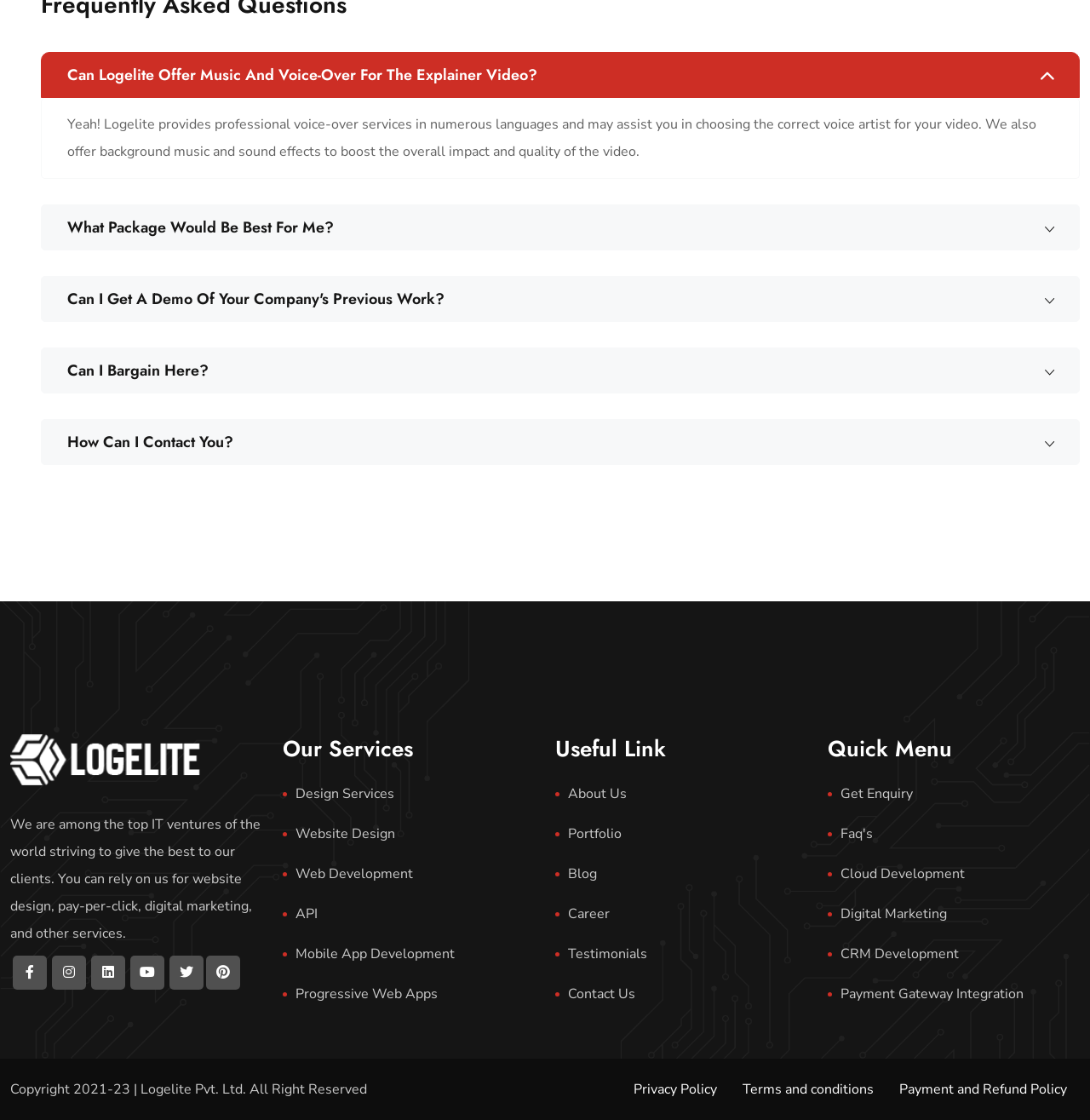Pinpoint the bounding box coordinates of the clickable element to carry out the following instruction: "Get more information about Logelite's services."

[0.259, 0.656, 0.491, 0.681]